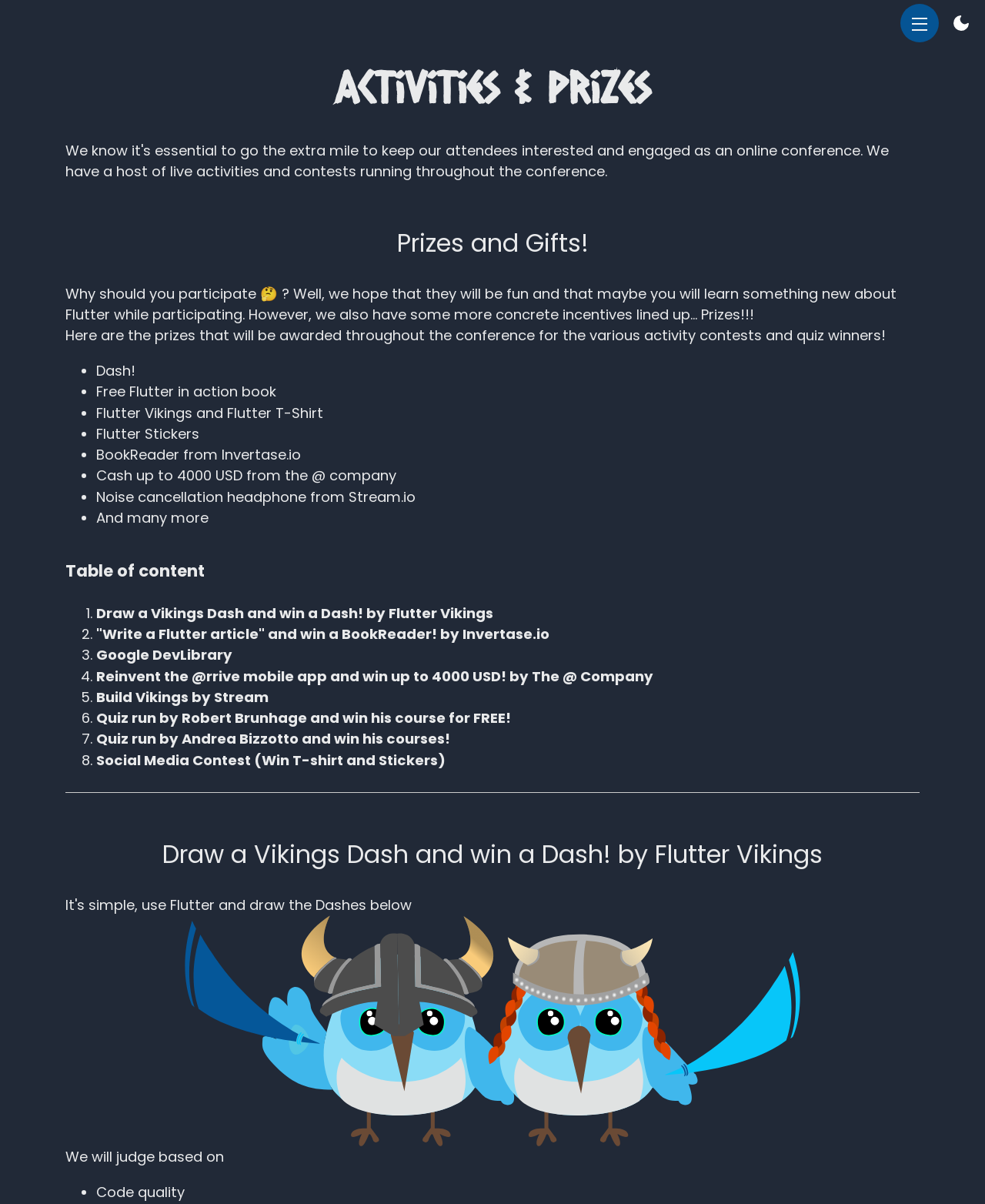Answer the question below using just one word or a short phrase: 
What is the theme of the prizes and gifts?

Flutter and development